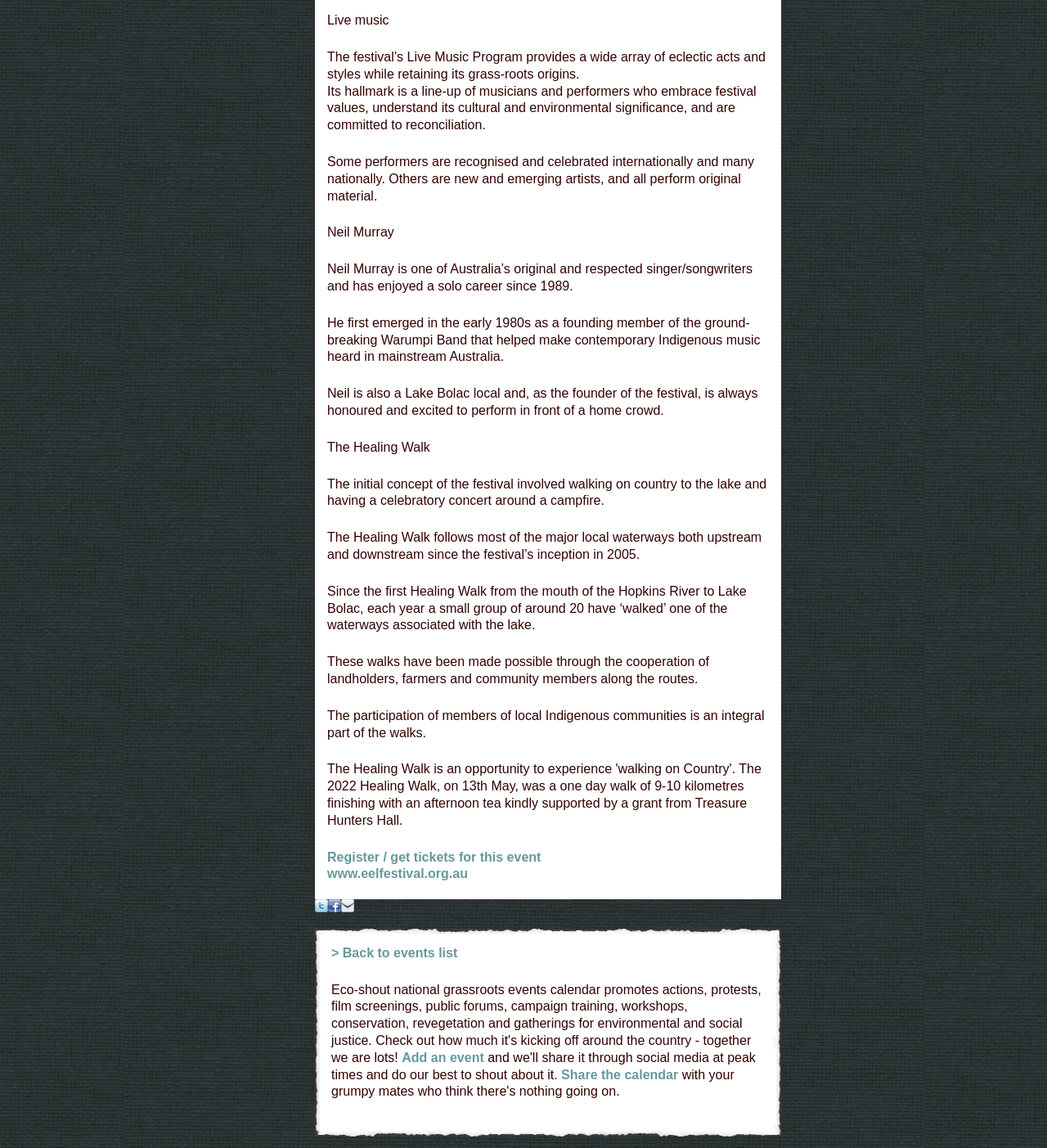What is the purpose of the Healing Walk?
Examine the image and give a concise answer in one word or a short phrase.

Celebratory concert around a campfire